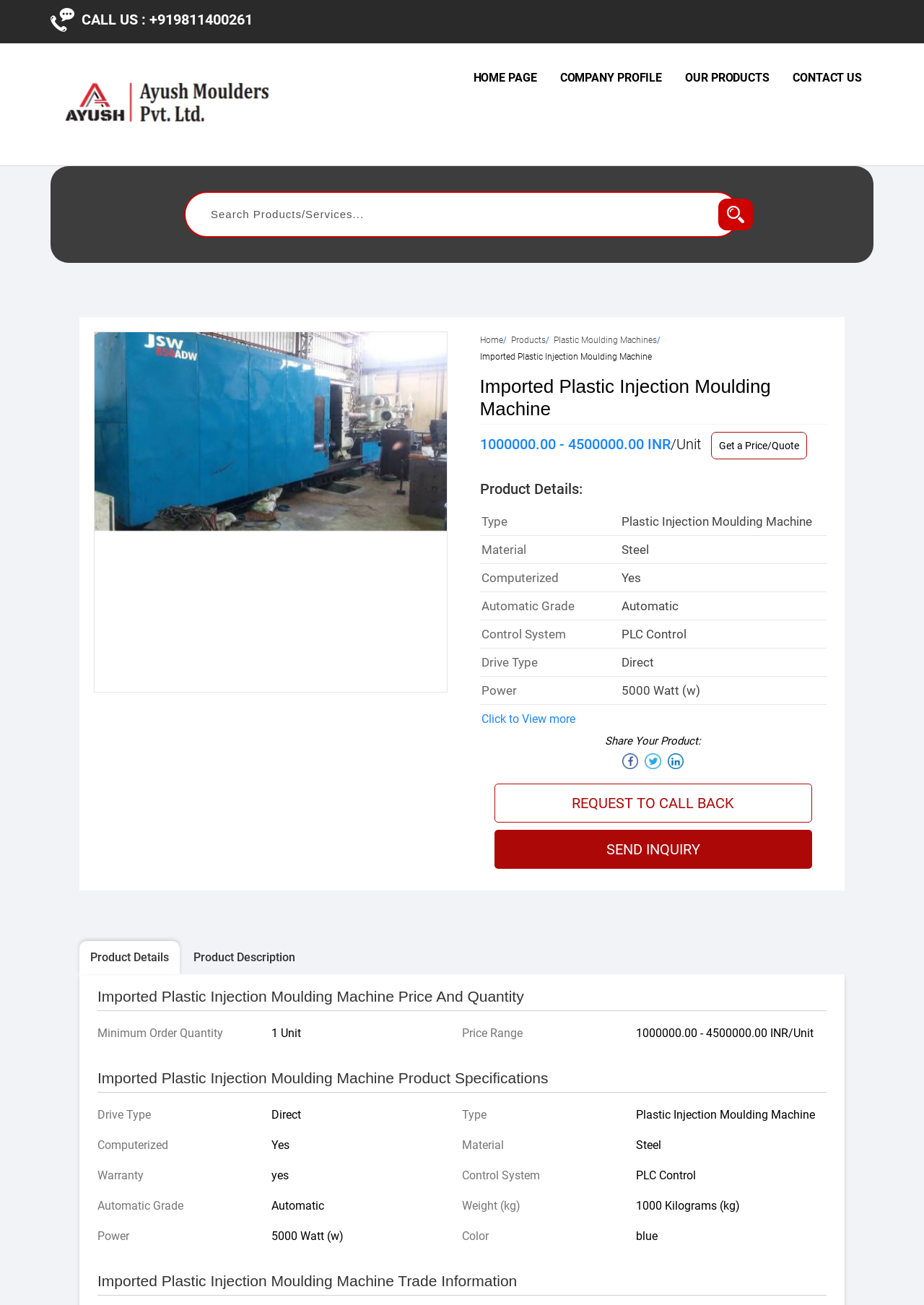What is the phone number to call?
Please give a detailed answer to the question using the information shown in the image.

The phone number to call is located at the top of the webpage, next to the 'CALL US :' text, which is a static text element.